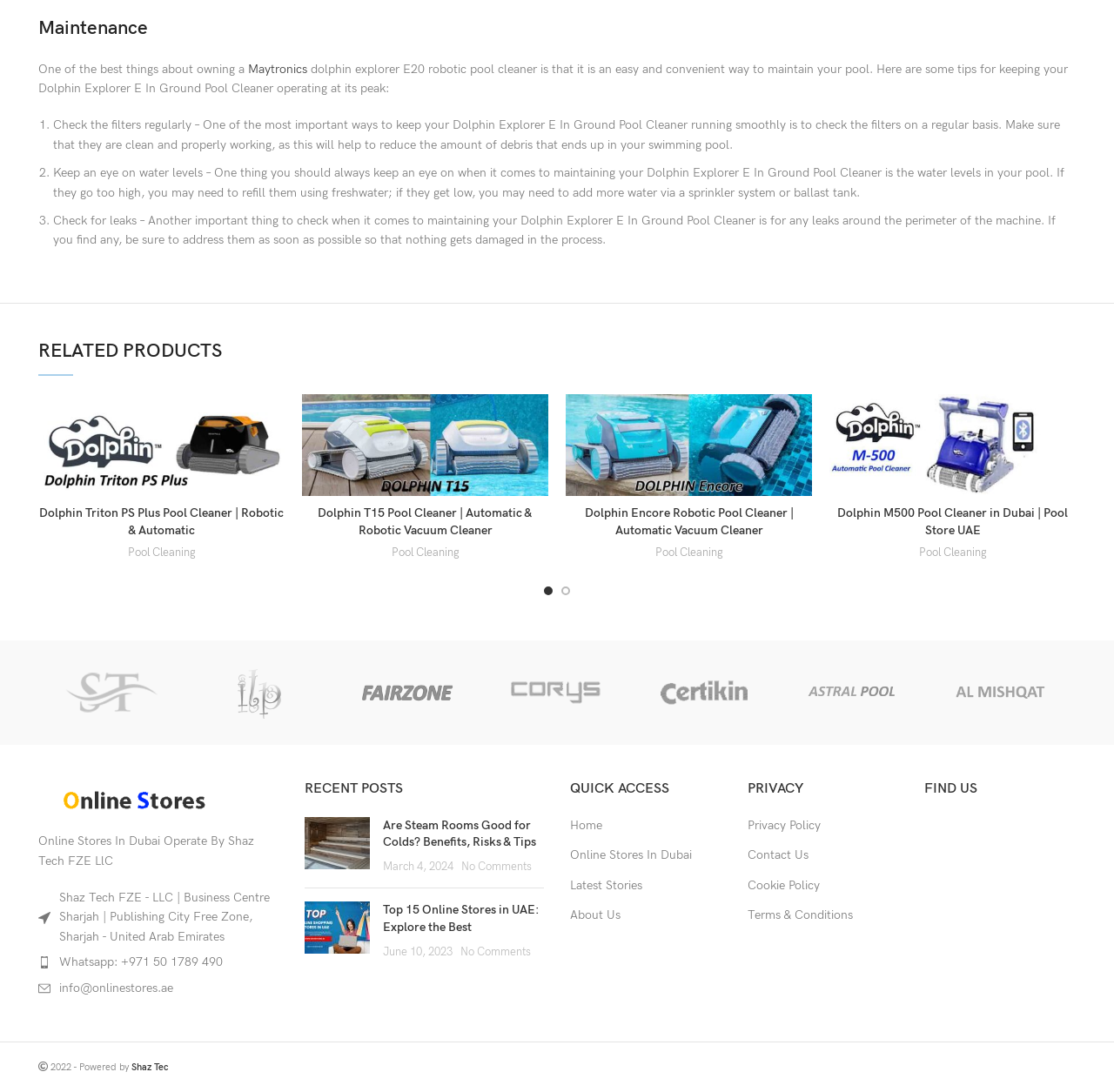Kindly determine the bounding box coordinates of the area that needs to be clicked to fulfill this instruction: "Check the filters regularly".

[0.048, 0.108, 0.952, 0.139]